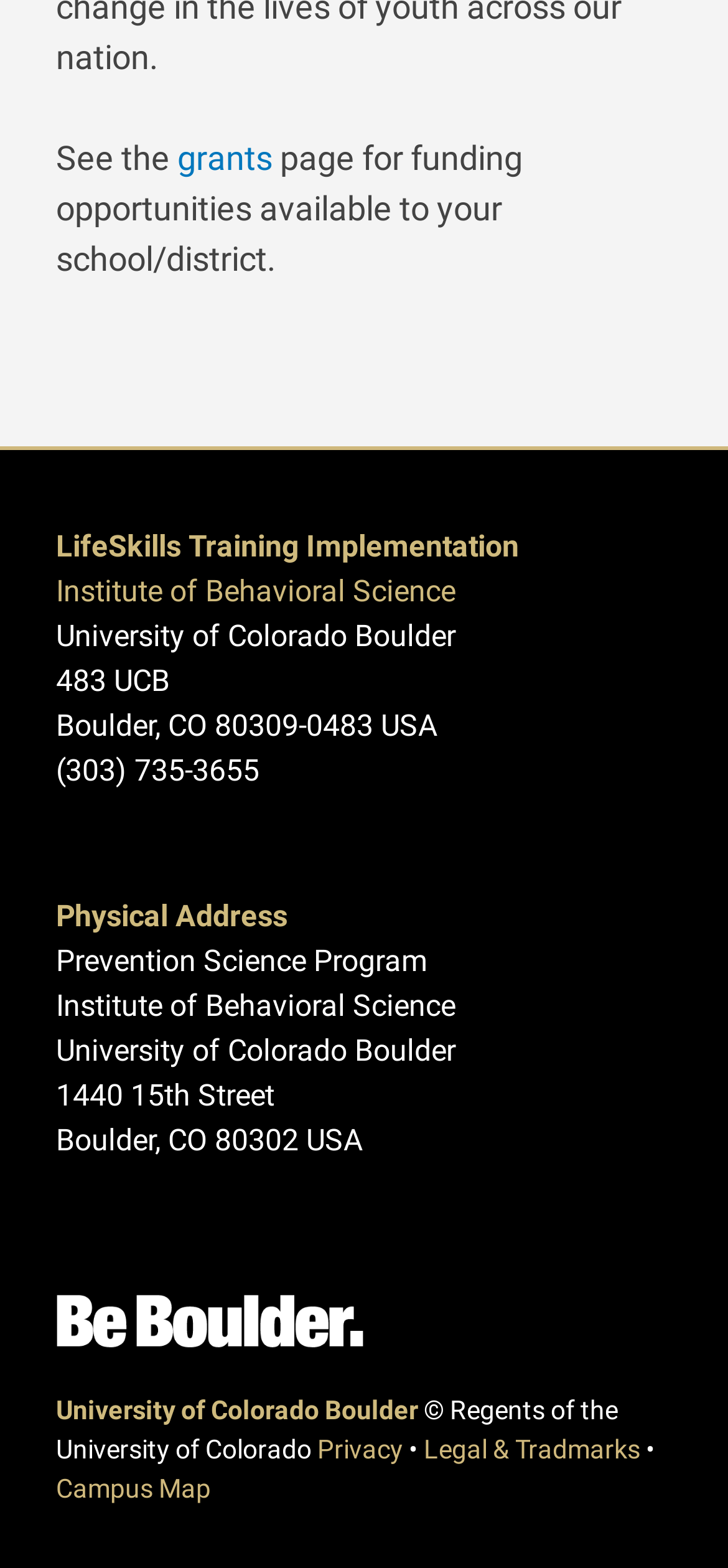What is the phone number of the institute?
Can you provide an in-depth and detailed response to the question?

I found the answer by searching for the text element that contains a phone number. The text '(303) 735-3655' is located in the middle of the page, indicating that it is the phone number of the institute.